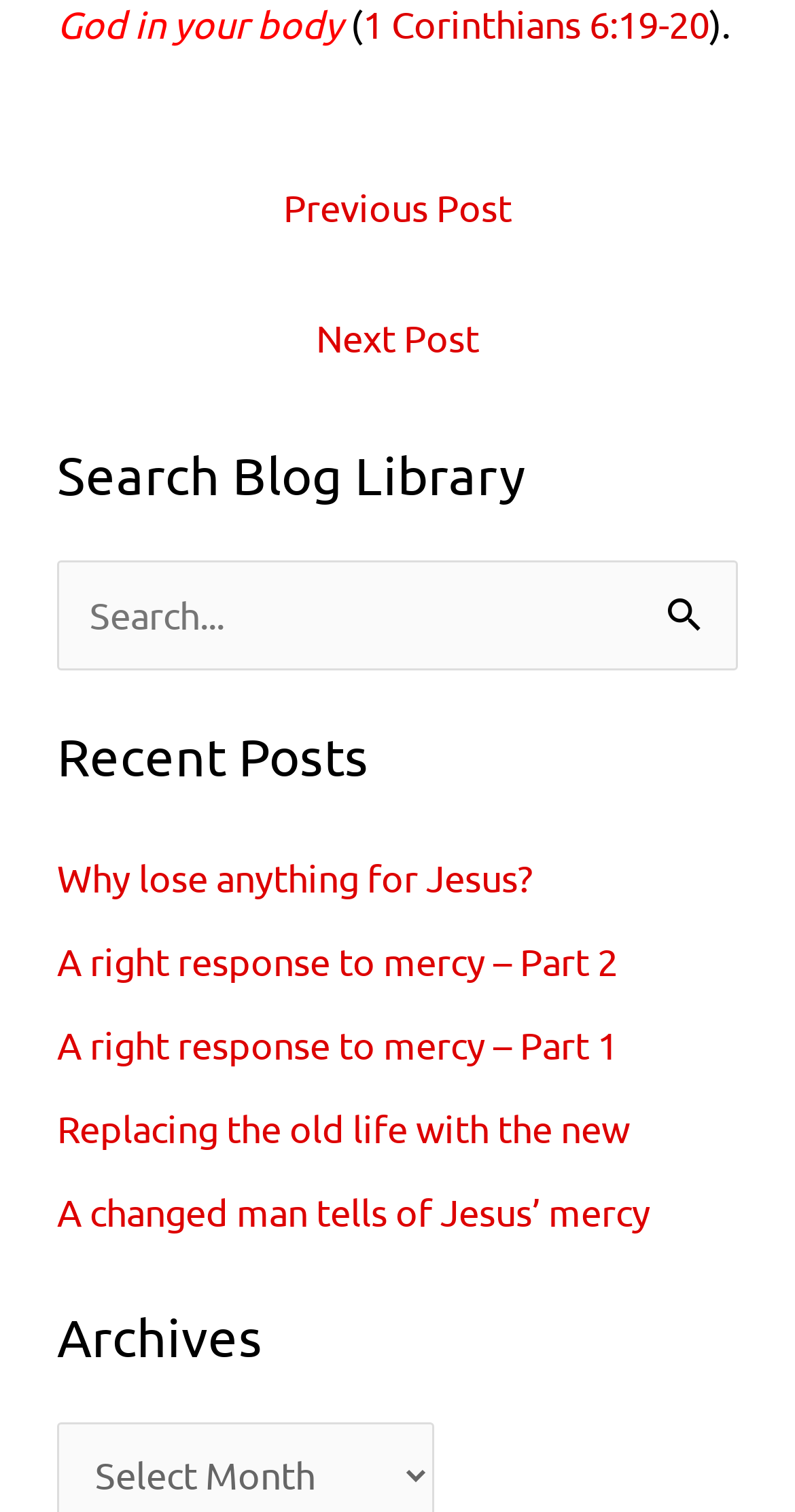Please provide a detailed answer to the question below by examining the image:
How many navigation sections are there?

There are two navigation sections, one labeled 'Post navigation' and another labeled 'Recent Posts', which provide links to previous and next posts, and recent posts, respectively.